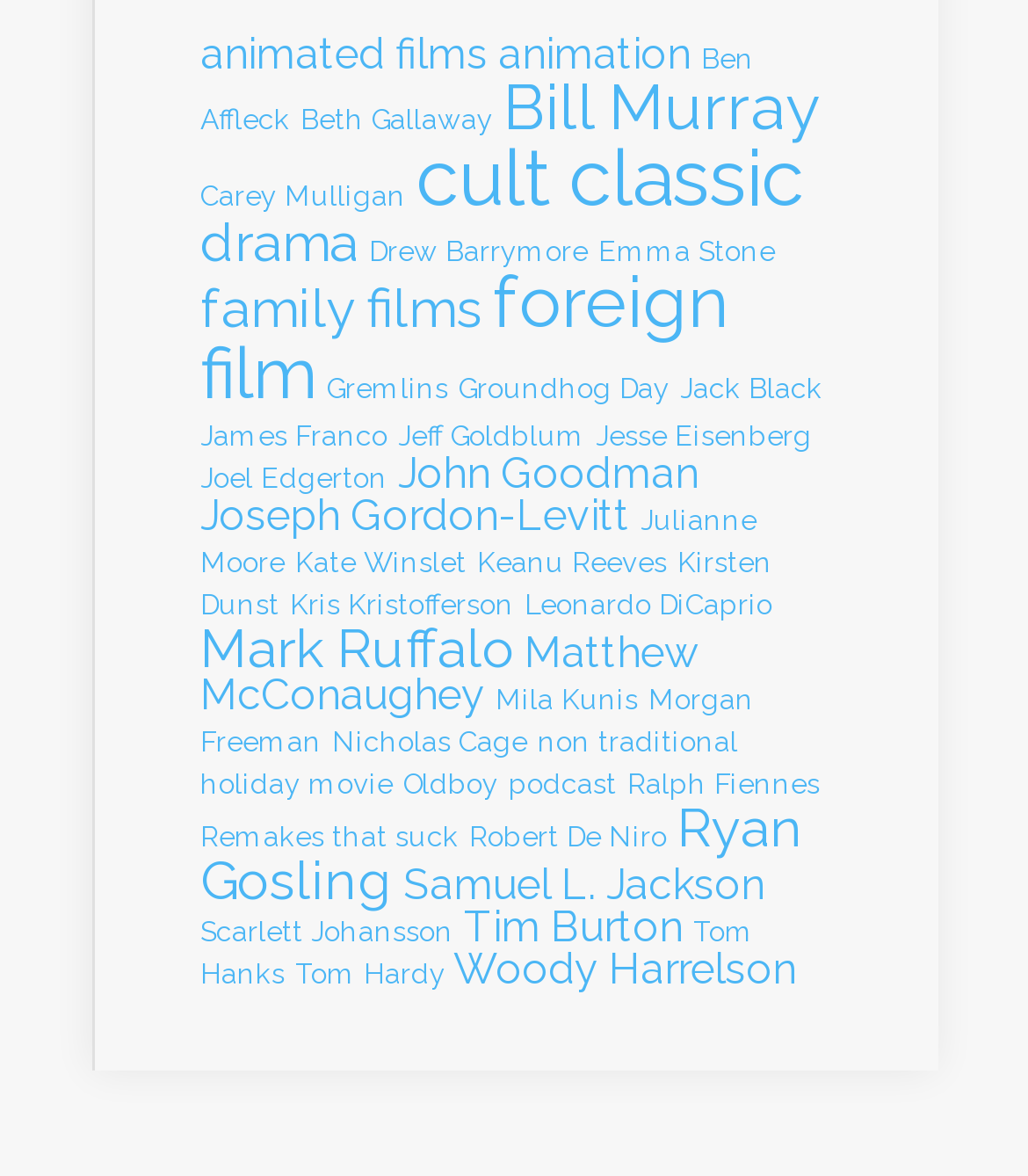Provide your answer in one word or a succinct phrase for the question: 
How many links are related to actors' names?

34